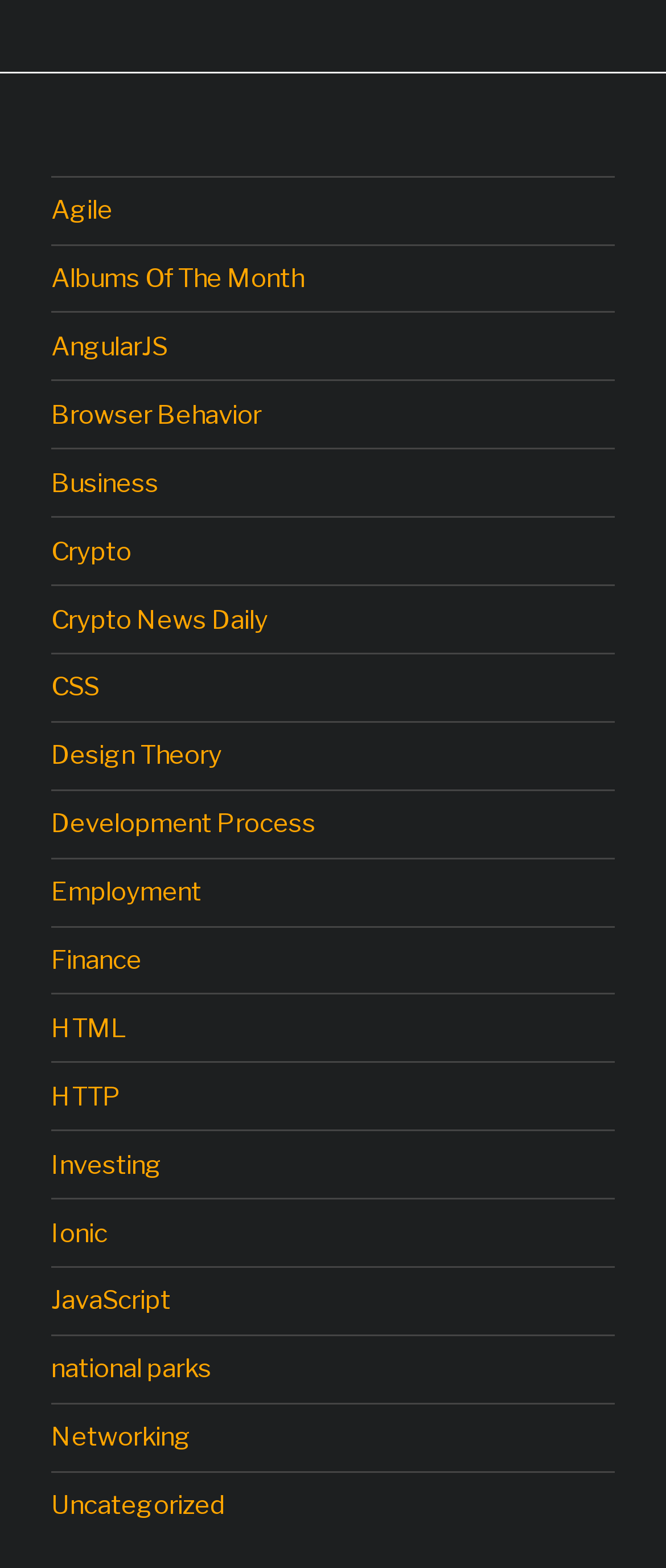Please determine the bounding box coordinates of the element to click in order to execute the following instruction: "visit Albums Of The Month". The coordinates should be four float numbers between 0 and 1, specified as [left, top, right, bottom].

[0.077, 0.168, 0.456, 0.188]